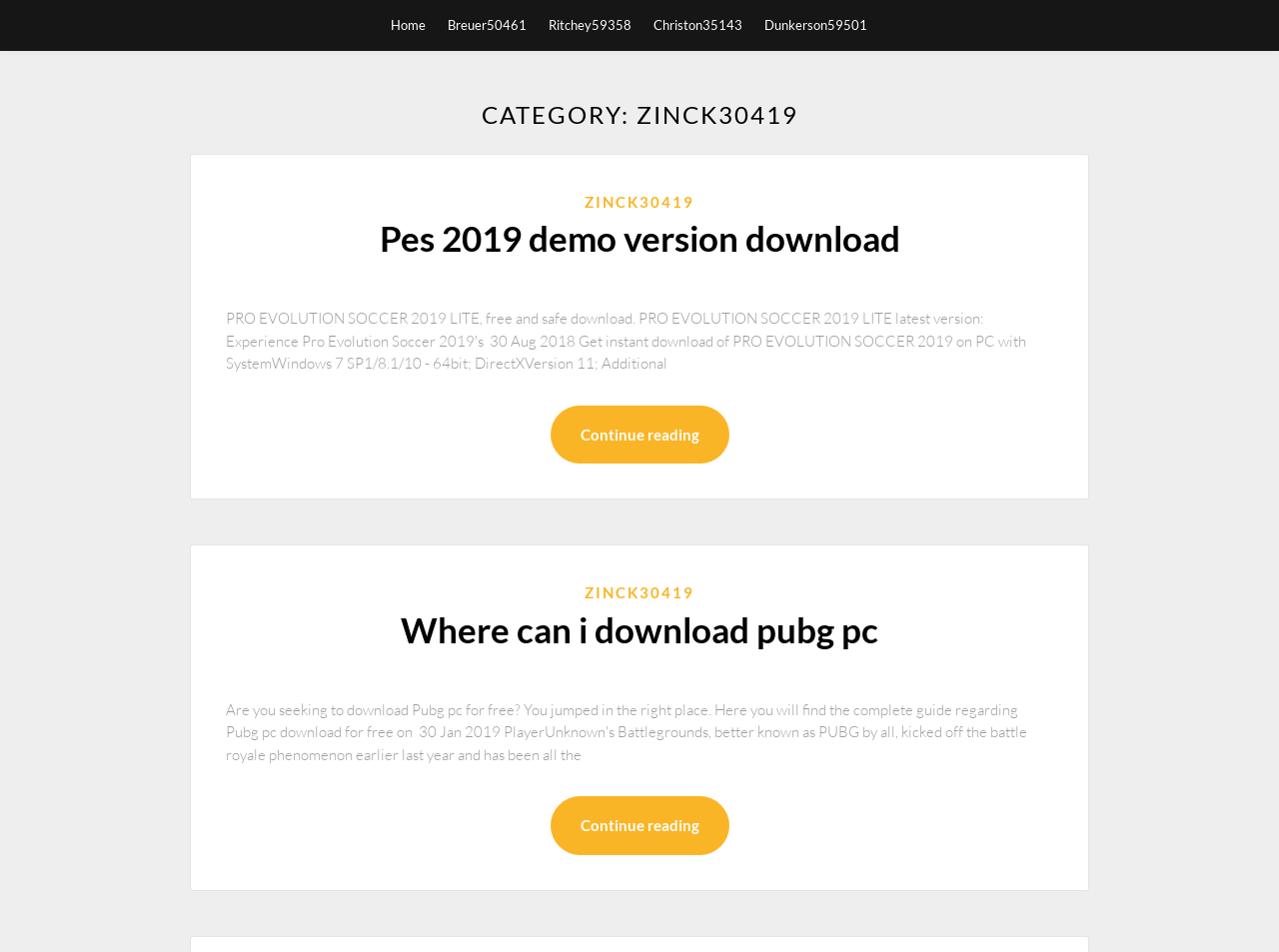What is the title of the first article?
Please use the image to provide an in-depth answer to the question.

The title of the first article can be found by examining the article section, which contains a heading element with the text 'Pes 2019 demo version download'. This is the title of the first article on the webpage.